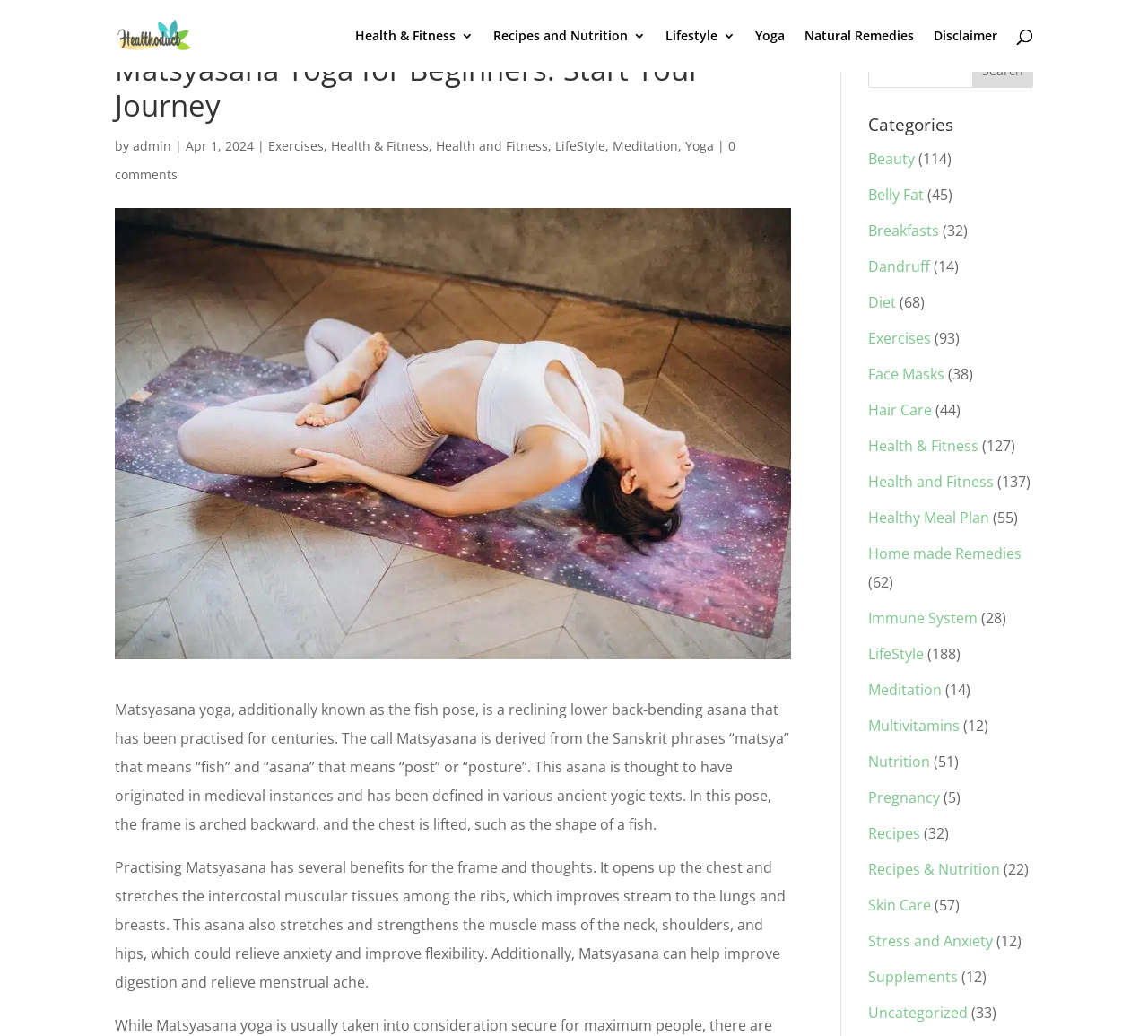What is the name of the yoga pose described on this webpage?
Could you answer the question in a detailed manner, providing as much information as possible?

The webpage describes a yoga pose called Matsyasana, also known as the fish pose, which is a reclining lower back-bending asana that has been practiced for centuries.